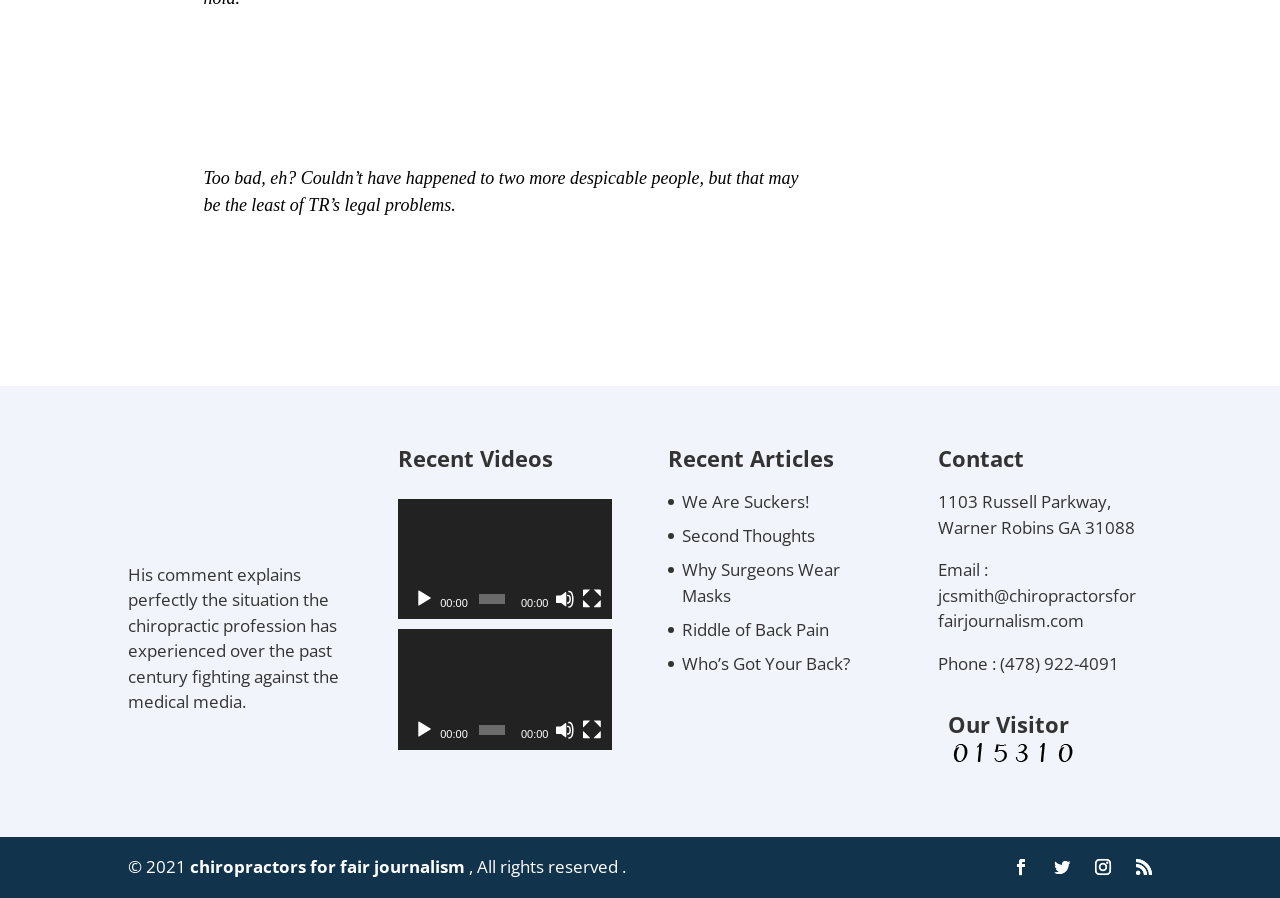Please identify the coordinates of the bounding box that should be clicked to fulfill this instruction: "Read the article 'We Are Suckers!' ".

[0.533, 0.546, 0.632, 0.572]